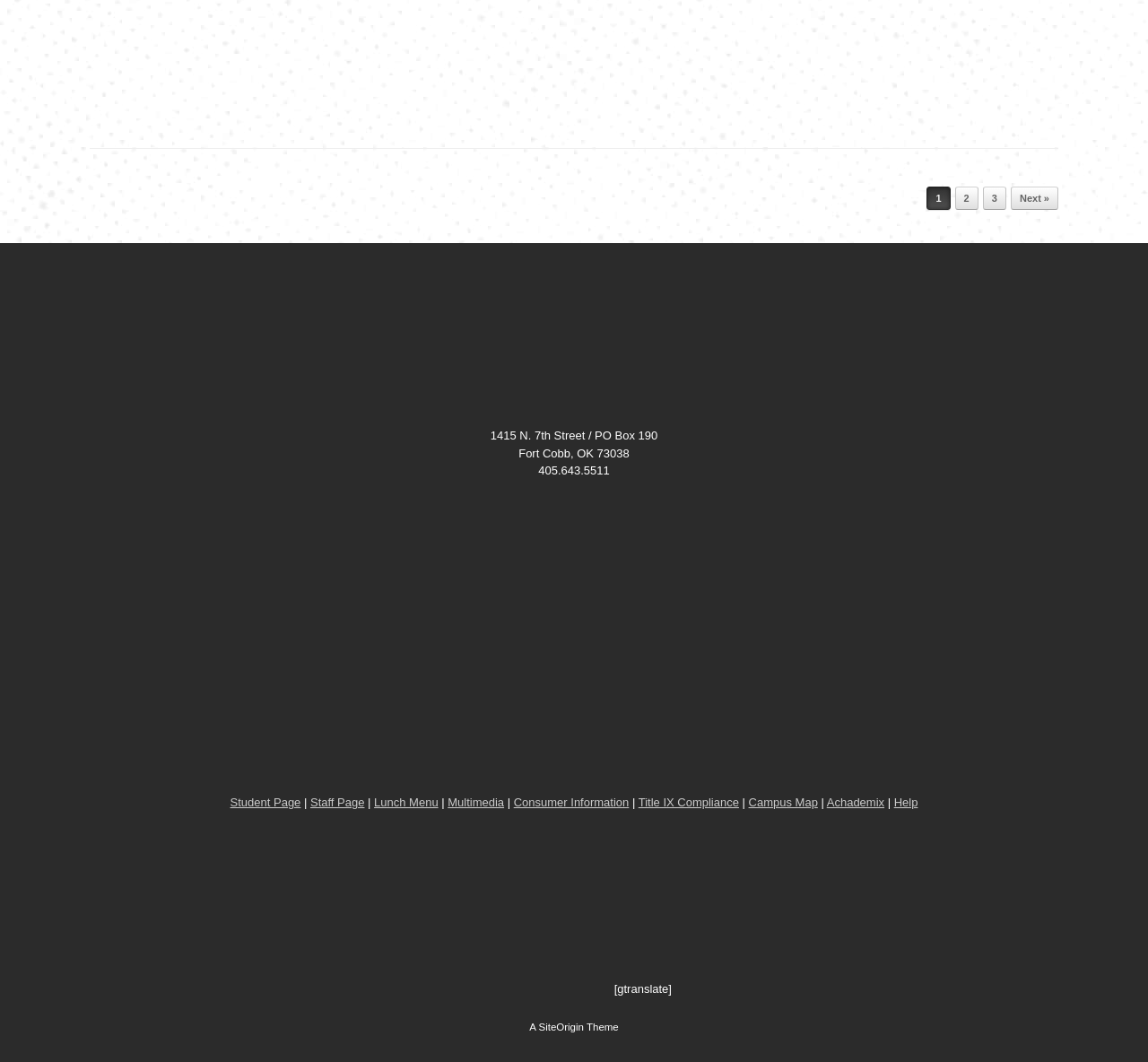Given the element description "<img src="https://cktc.edu/wp-content/uploads/2020/08/facebook-003.png">" in the screenshot, predict the bounding box coordinates of that UI element.

[0.146, 0.585, 0.38, 0.597]